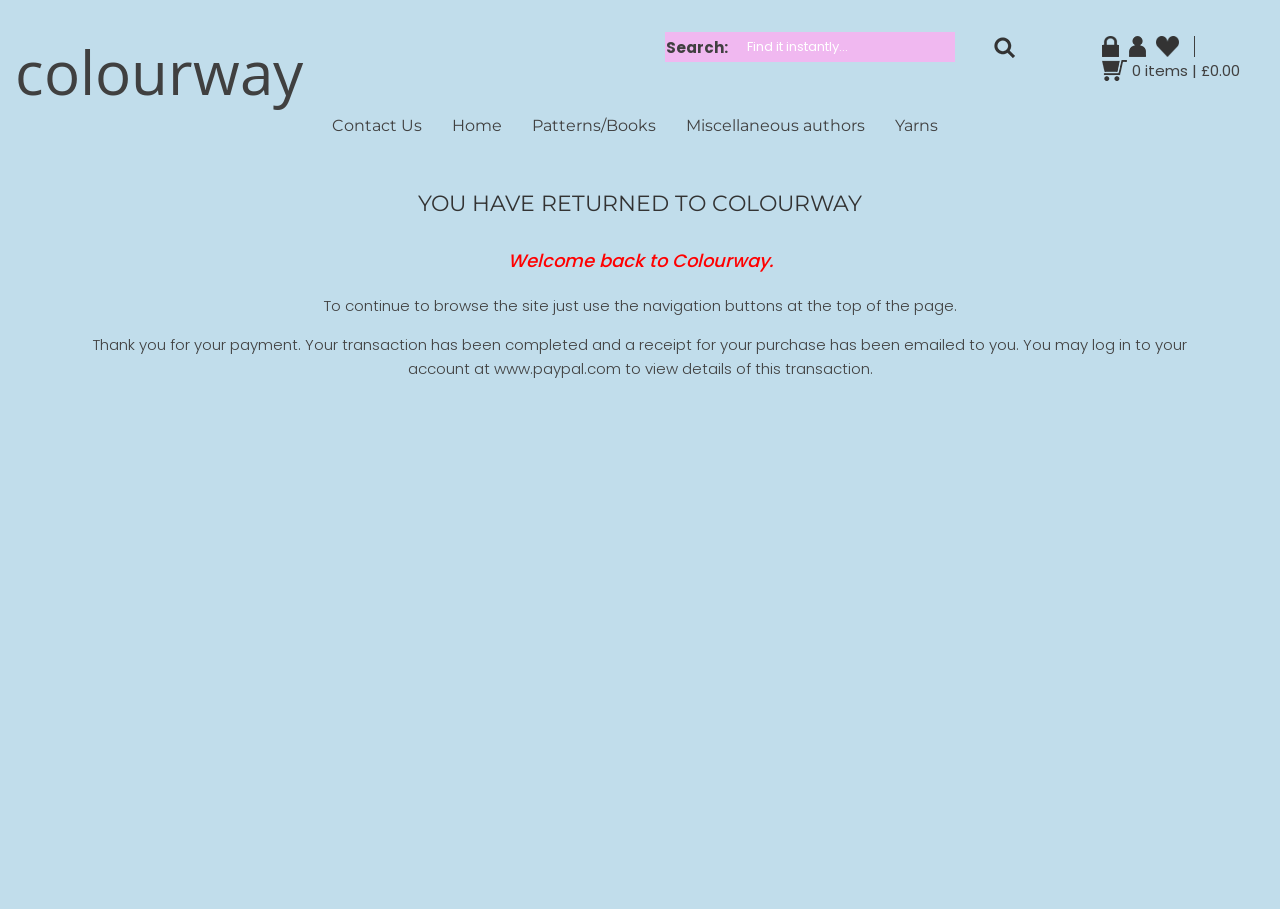Determine the bounding box for the UI element described here: "Contact Us".

[0.255, 0.094, 0.341, 0.182]